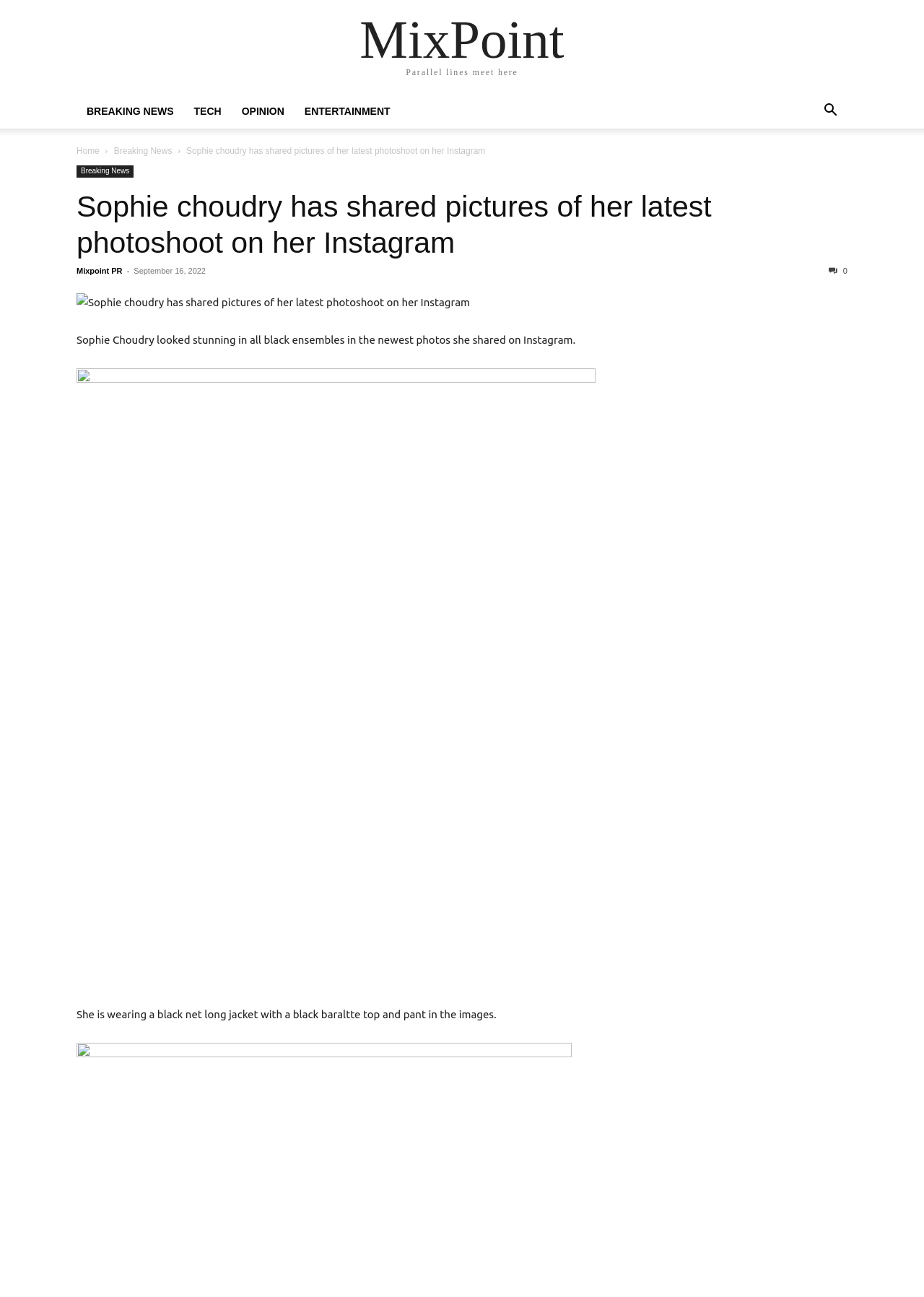Pinpoint the bounding box coordinates for the area that should be clicked to perform the following instruction: "Visit Mixpoint PR".

[0.083, 0.205, 0.132, 0.212]